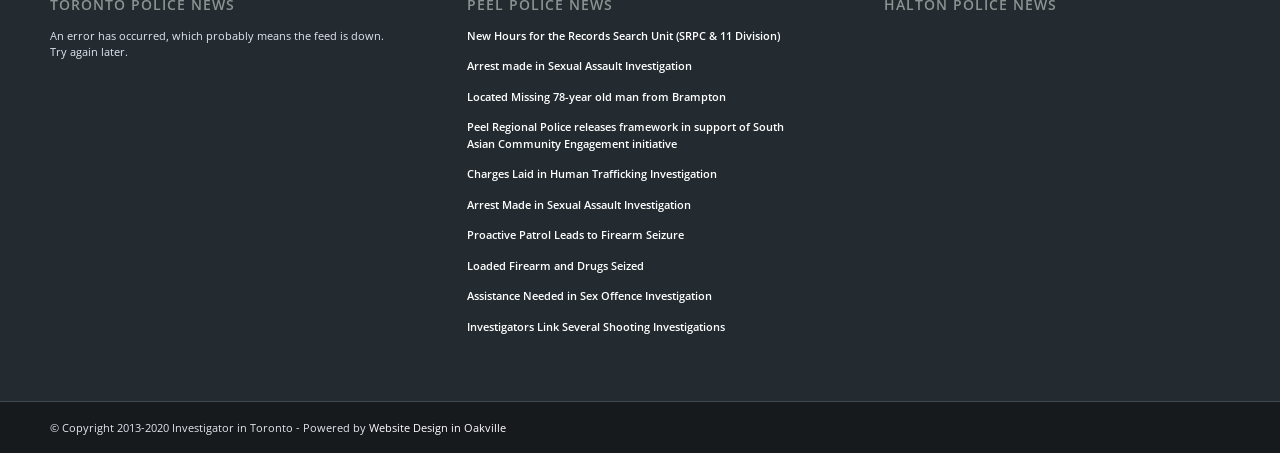What is the error message displayed on the webpage?
Could you give a comprehensive explanation in response to this question?

The error message is displayed at the top of the webpage, which says 'An error has occurred, which probably means the feed is down. Try again later.'